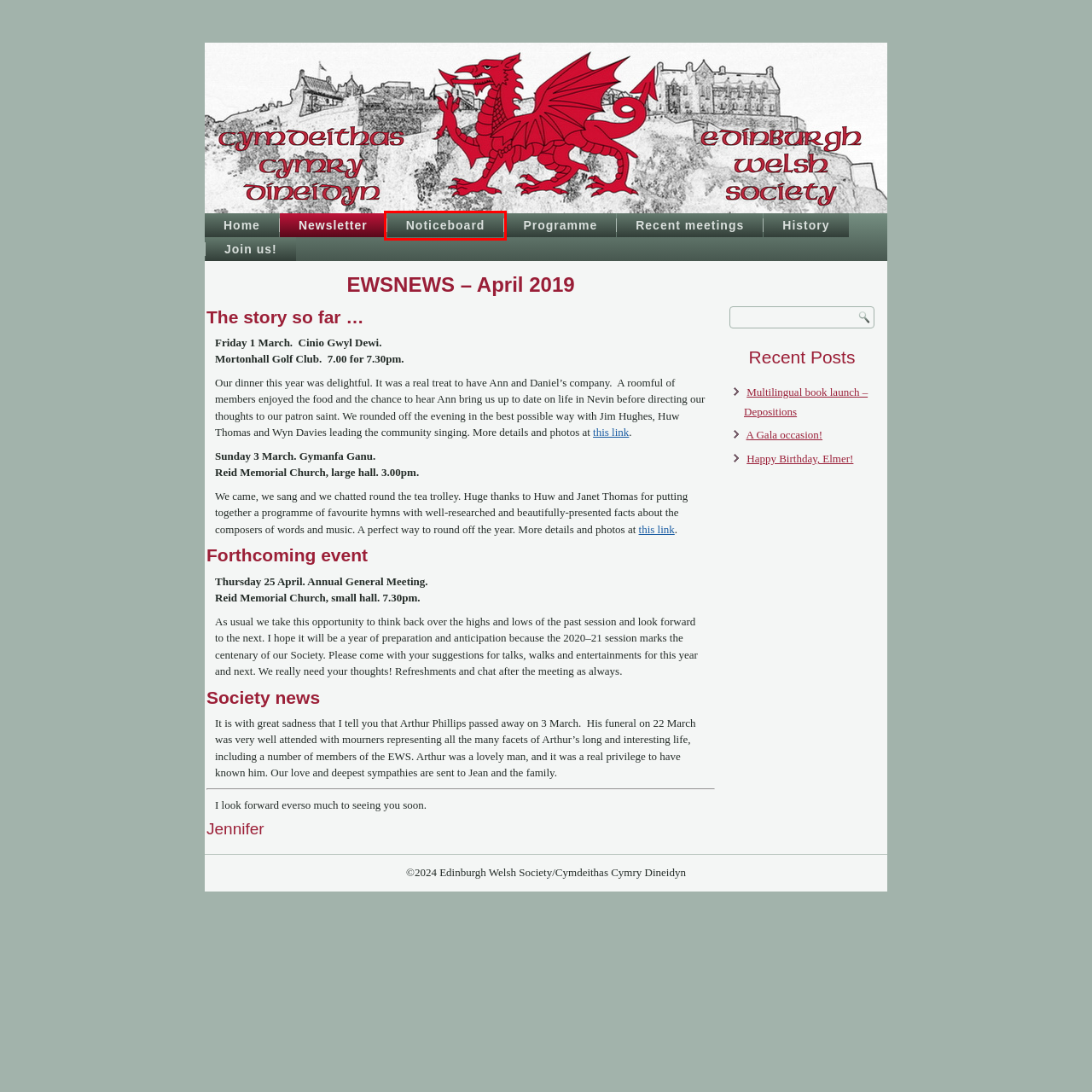You have a screenshot of a webpage where a red bounding box highlights a specific UI element. Identify the description that best matches the resulting webpage after the highlighted element is clicked. The choices are:
A. Multilingual book launch – Depositions – Cymdeithas Cymry Dineidyn
B. Noticeboard – Cymdeithas Cymry Dineidyn
C. Gymanfa Ganu 2019 – Cymdeithas Cymry Dineidyn
D. Newsletter – Cymdeithas Cymry Dineidyn
E. Programme – Cymdeithas Cymry Dineidyn
F. Happy Birthday, Elmer! – Cymdeithas Cymry Dineidyn
G. Cymdeithas Cymry Dineidyn – Edinburgh Welsh Society
H. A Gala occasion! – Cymdeithas Cymry Dineidyn

B